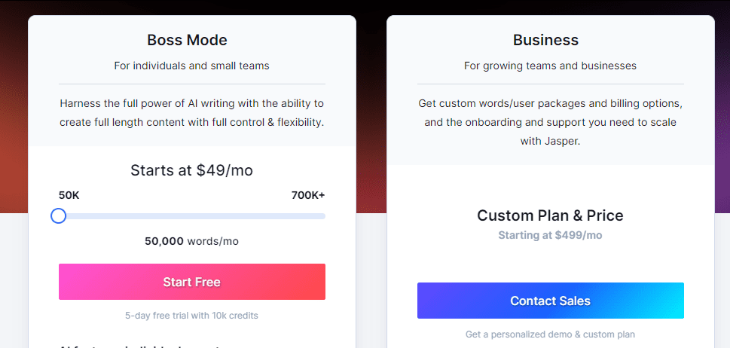Identify and describe all the elements present in the image.

The image showcases the pricing plans for Jasper AI, specifically highlighting two distinct options: the "Boss Mode" plan and the "Business" plan. 

On the left, the "Boss Mode" is designed for individuals and small teams, offering powerful AI writing capabilities that allow users to produce full-length content with flexibility. This plan starts at $49 per month for up to 50,000 words, with a visual slider indicating the word limits extending to 700,000 words or more. Below the description, a prominent red button labeled "Start Free" invites users to initiate a trial, which includes a 5-day free access with 10,000 credits.

Conversely, the "Business" plan, displayed on the right, targets growing teams and businesses, offering customized packages according to user needs. Its pricing structure begins at $499 per month, emphasizing tailored support, billing options, and scalability. A blue button labeled "Contact Sales" encourages potential customers to reach out for a personalized demo and detailed custom plan discussions.

The design combines a modern aesthetic with a gradient background, enhancing the visual appeal of the offerings while clearly differentiating between the two plans.